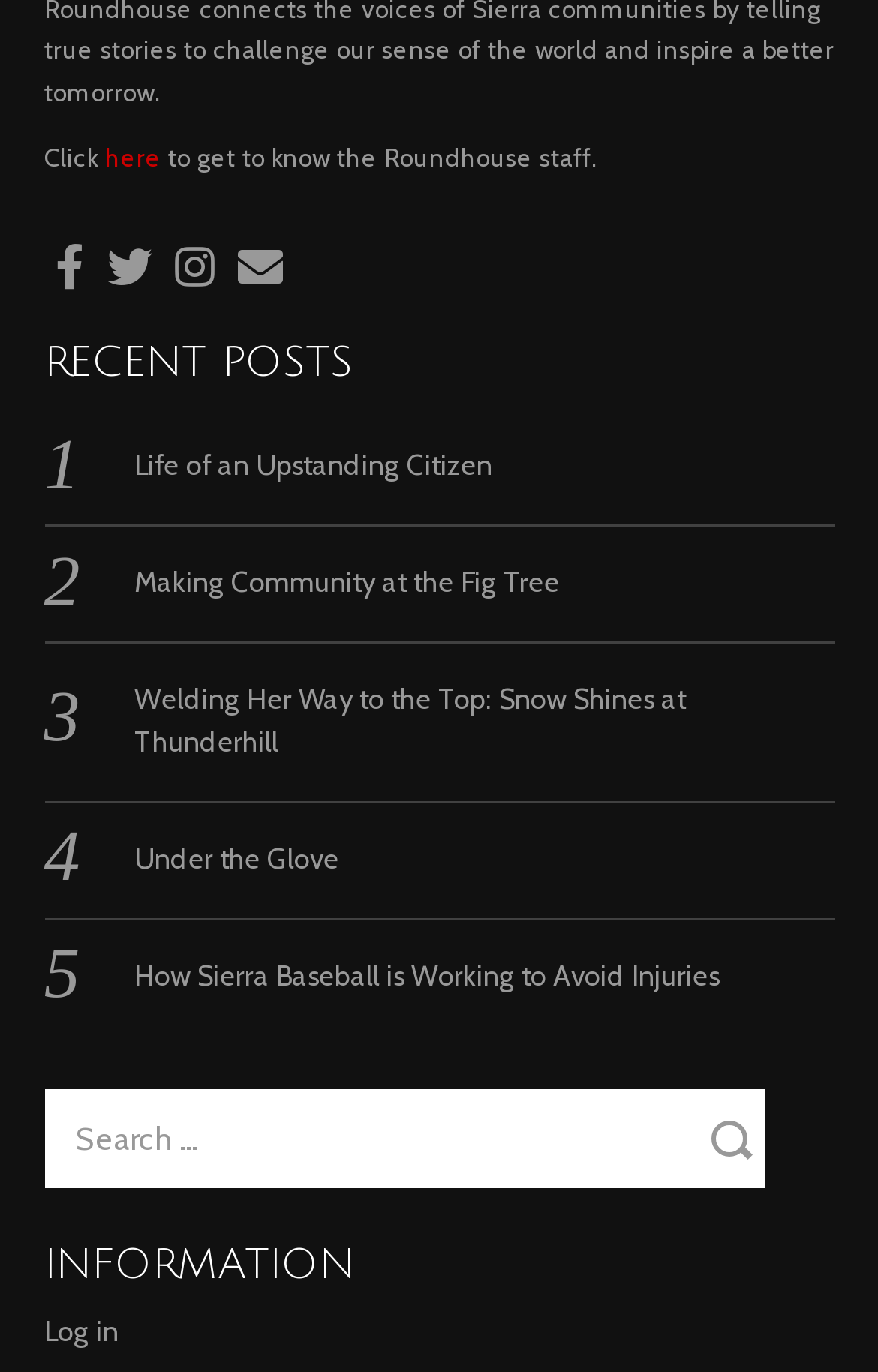Identify the bounding box of the UI element described as follows: "title="Facebook"". Provide the coordinates as four float numbers in the range of 0 to 1 [left, top, right, bottom].

[0.05, 0.169, 0.109, 0.209]